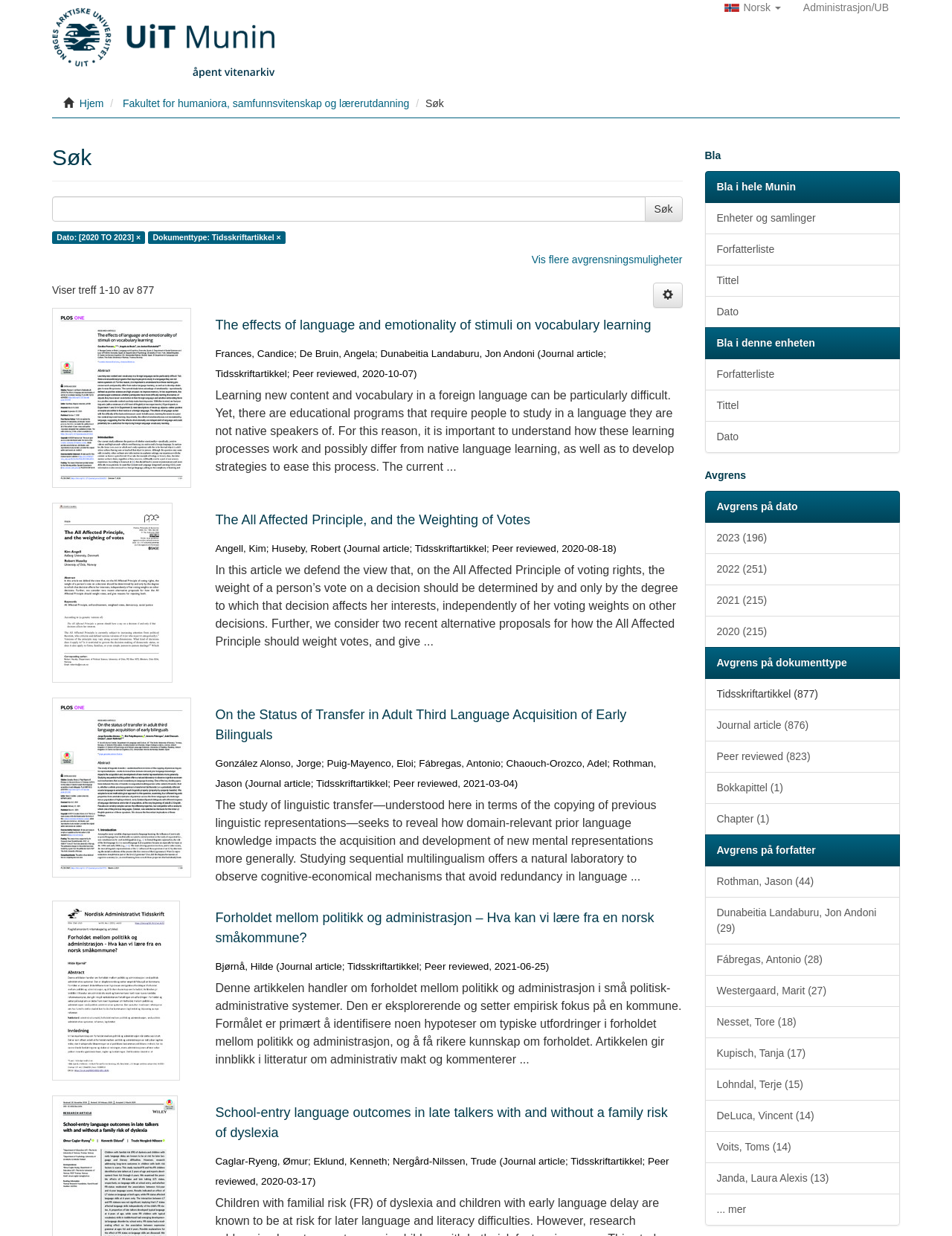How many search results are displayed on the current page?
Answer the question based on the image using a single word or a brief phrase.

10